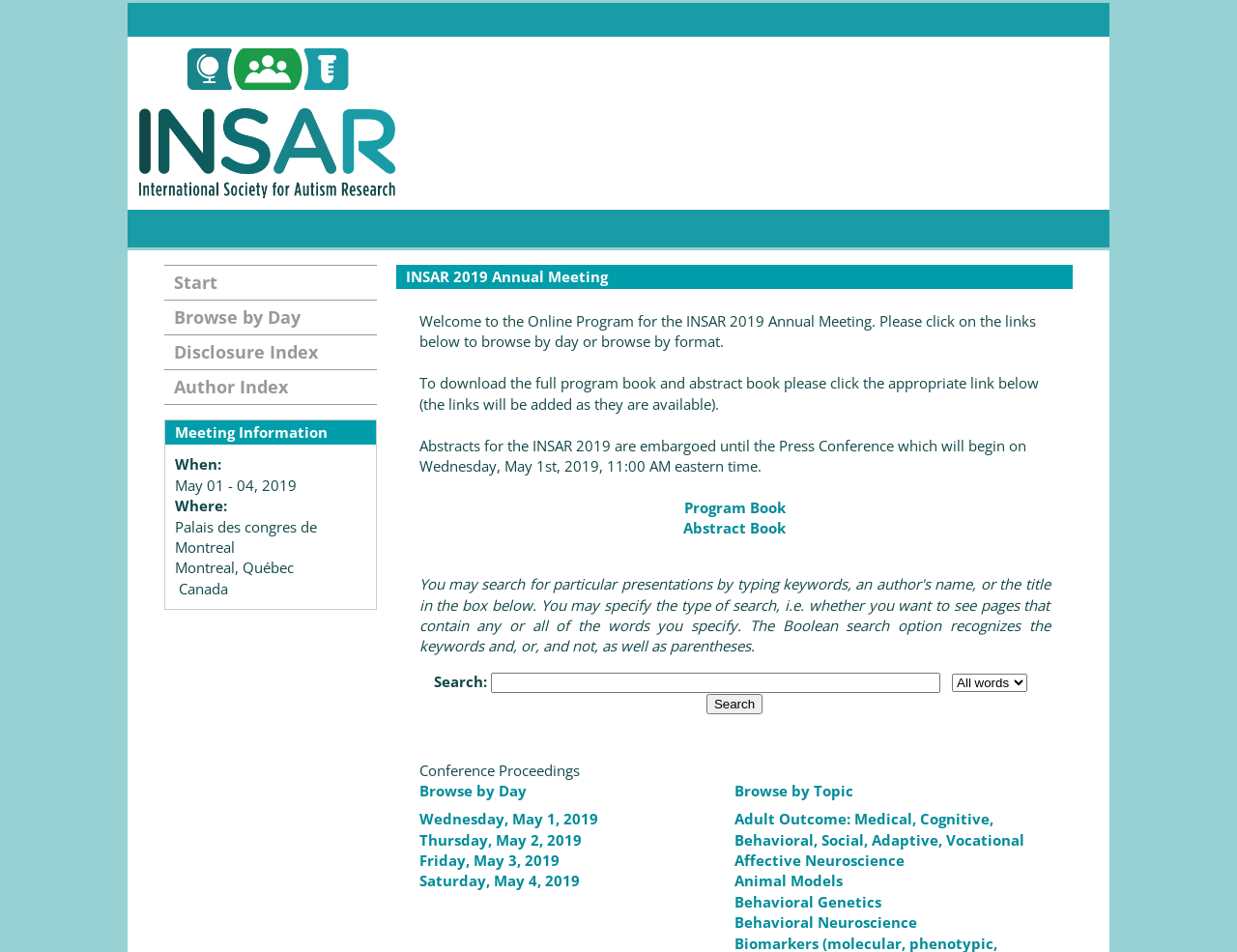Find the bounding box coordinates of the element's region that should be clicked in order to follow the given instruction: "View Conference Proceedings". The coordinates should consist of four float numbers between 0 and 1, i.e., [left, top, right, bottom].

[0.339, 0.798, 0.849, 0.819]